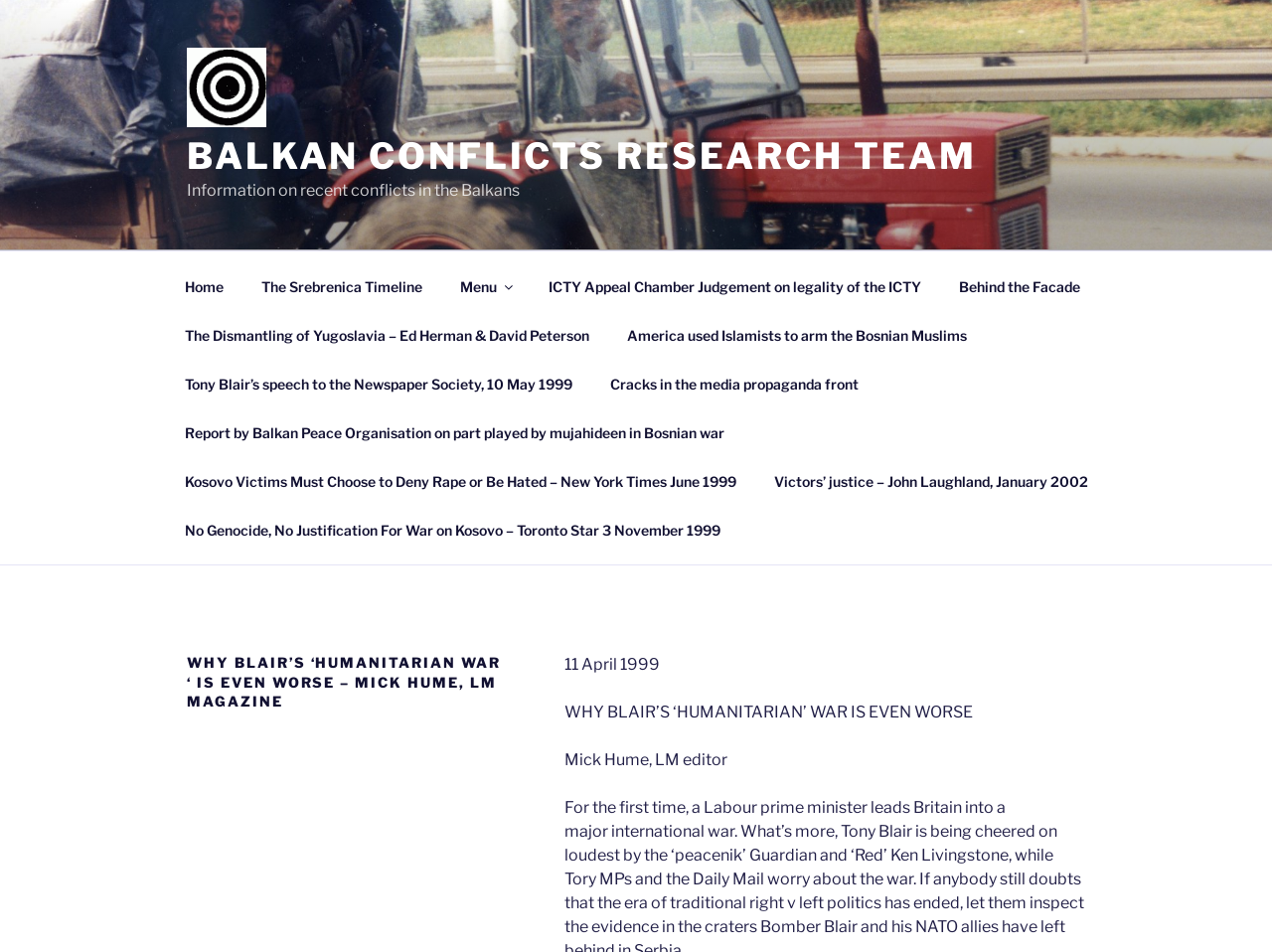Please specify the bounding box coordinates of the element that should be clicked to execute the given instruction: 'Click on the 'CONTACT US' link'. Ensure the coordinates are four float numbers between 0 and 1, expressed as [left, top, right, bottom].

None